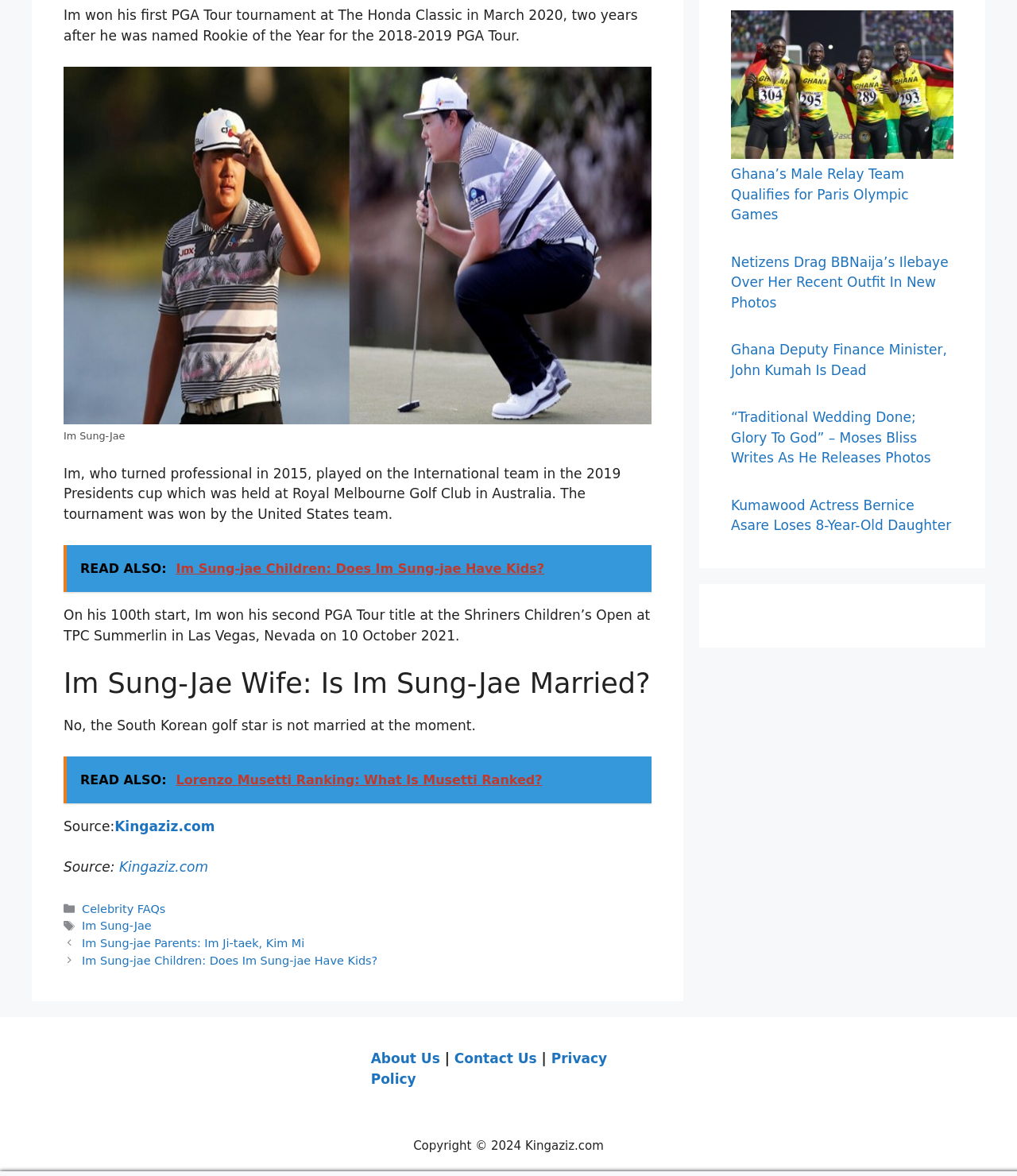Provide a brief response in the form of a single word or phrase:
What is the name of the website where this article is published?

Kingaziz.com